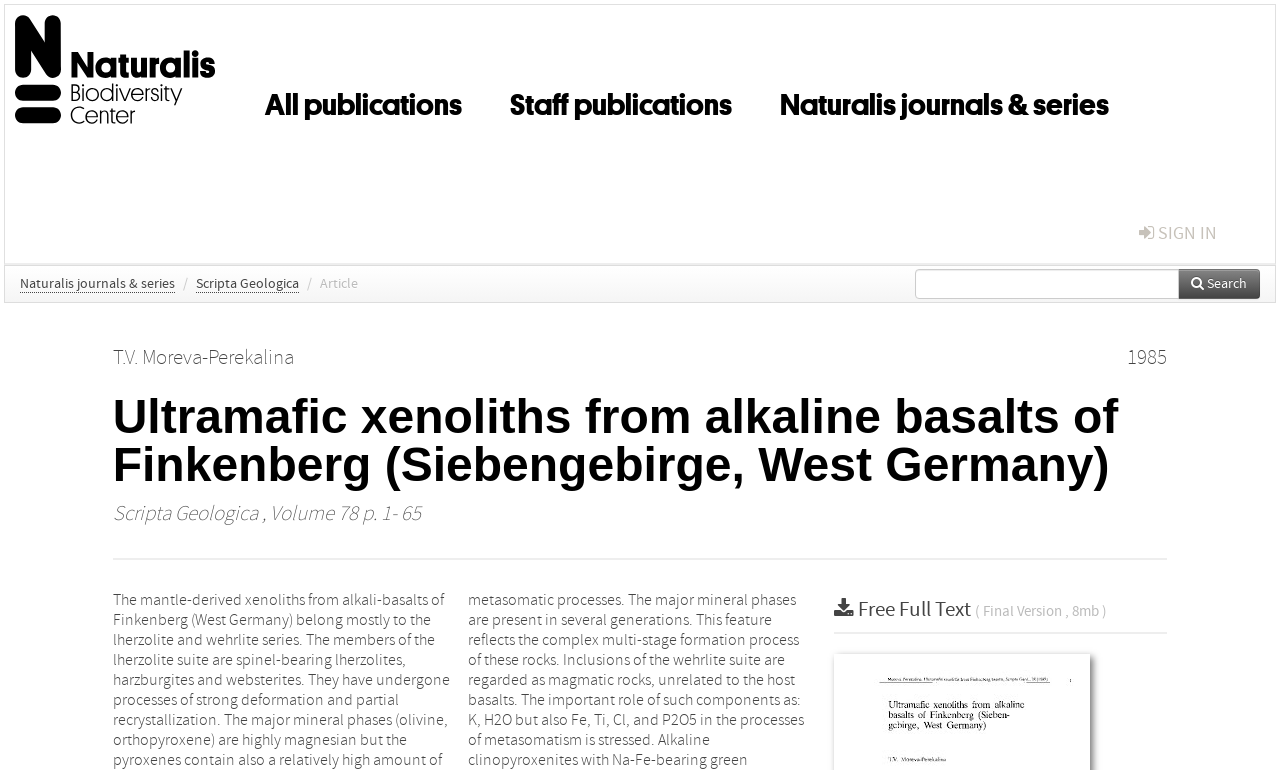Can you find the bounding box coordinates of the area I should click to execute the following instruction: "visit university website"?

[0.004, 0.006, 0.176, 0.174]